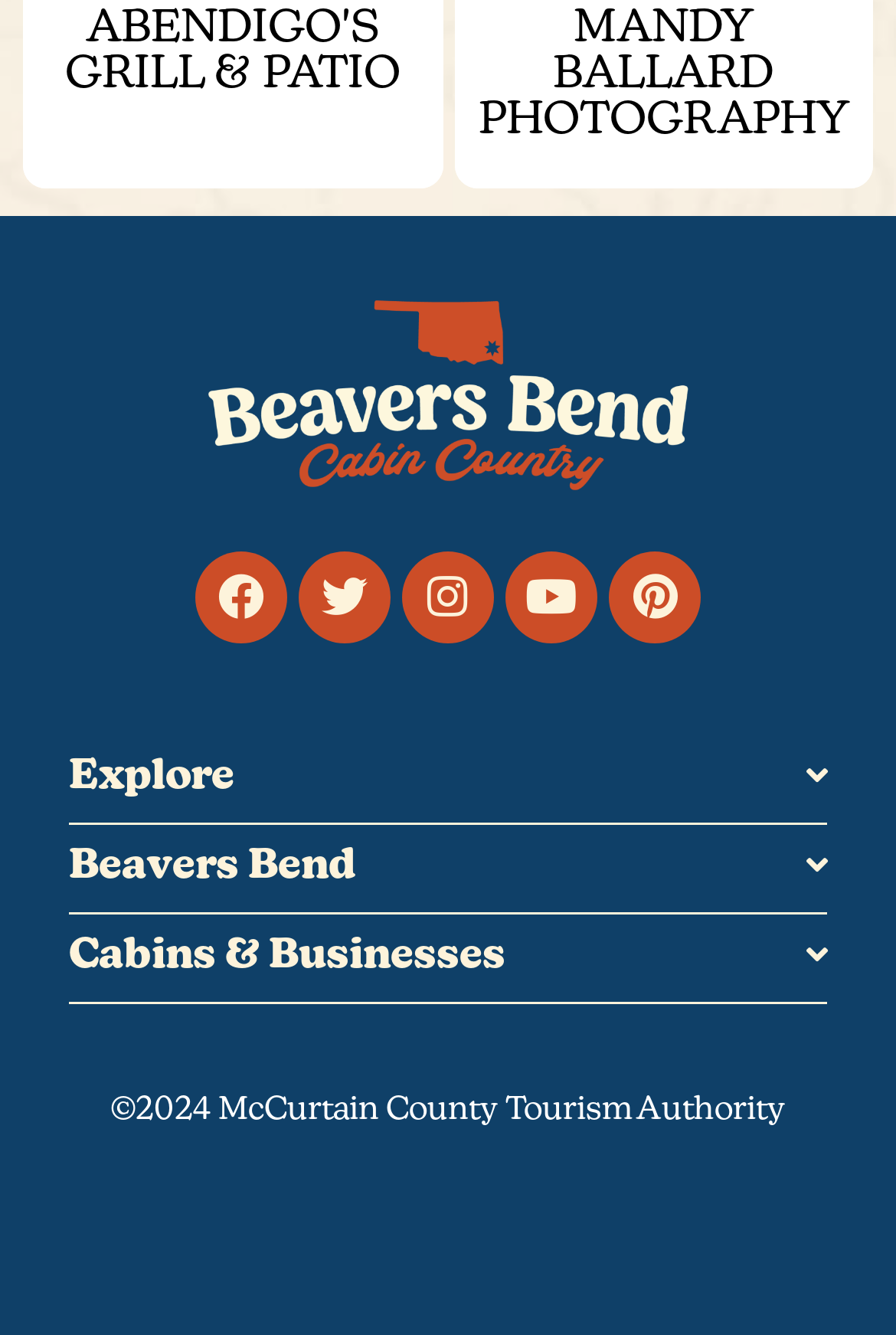Identify the bounding box coordinates for the element that needs to be clicked to fulfill this instruction: "Explore the website". Provide the coordinates in the format of four float numbers between 0 and 1: [left, top, right, bottom].

[0.077, 0.55, 0.923, 0.617]